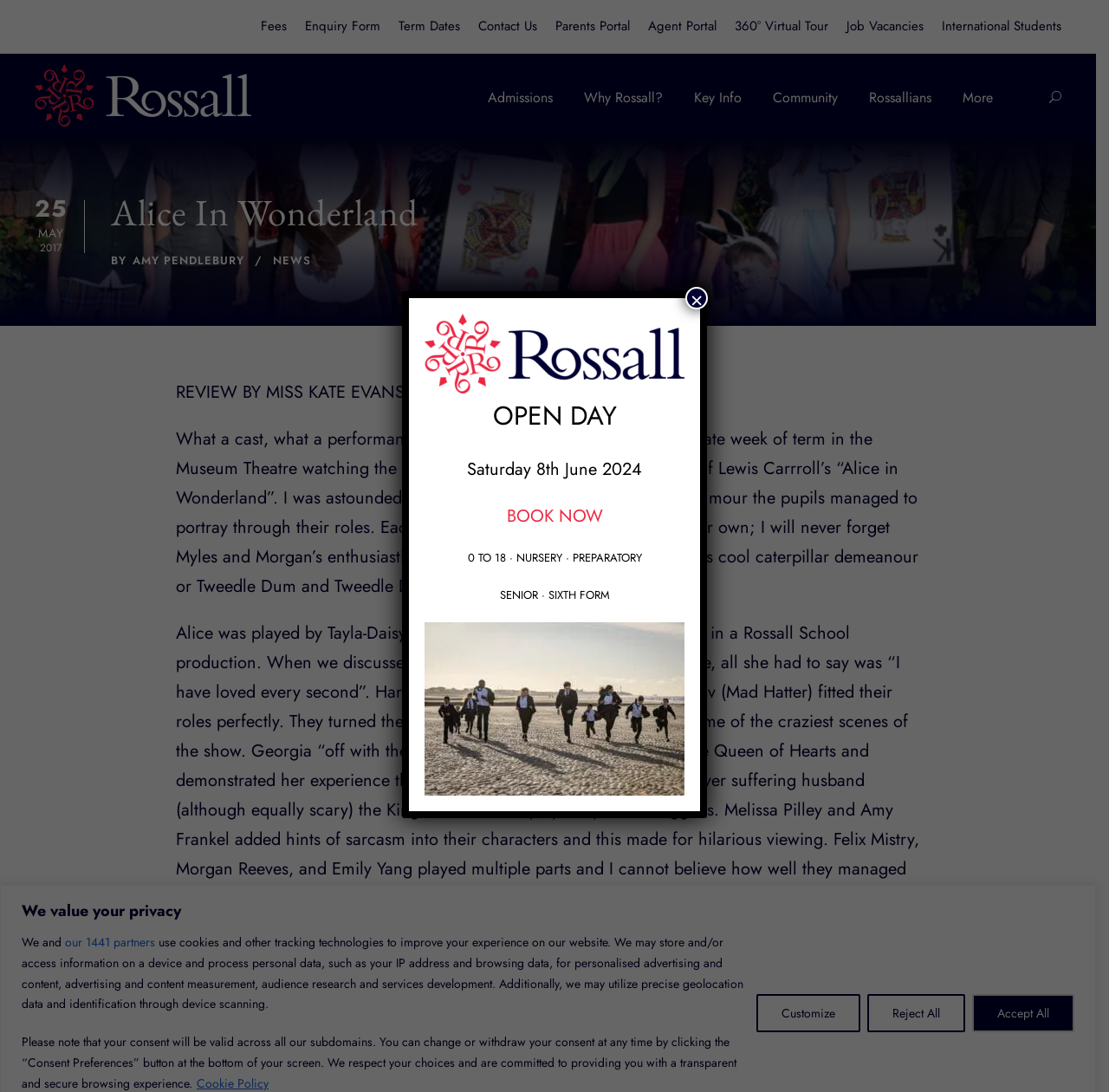Create a full and detailed caption for the entire webpage.

This webpage is about Rossall School, an independent boarding school. At the top, there is a heading that says "We value your privacy" and several buttons related to privacy settings. Below that, there are multiple links to different sections of the school's website, including "Fees", "Enquiry Form", "Term Dates", and more.

On the left side of the page, there is a section with several links to different parts of the school's community, including "Admissions", "Why Rossall?", and "Key Info". Below that, there are links to "Community", "Rossallians", and "More".

The main content of the page is a review of a school play, "Alice in Wonderland", written by Miss Kate Evans, the Head of Dragon. The review is a lengthy text that describes the performance, praising the cast and their talents. The review is divided into several paragraphs, with headings and links to other related articles.

At the bottom of the page, there is a section with a button that says "OPEN DAY Saturday 8th June 2024 BOOK NOW" and a figure of a building. There is also a button that says "Close" and a link to "Enquiry".

There are several images on the page, including a logo of the school and a picture of the school building. Overall, the page is well-organized and easy to navigate, with clear headings and concise text.